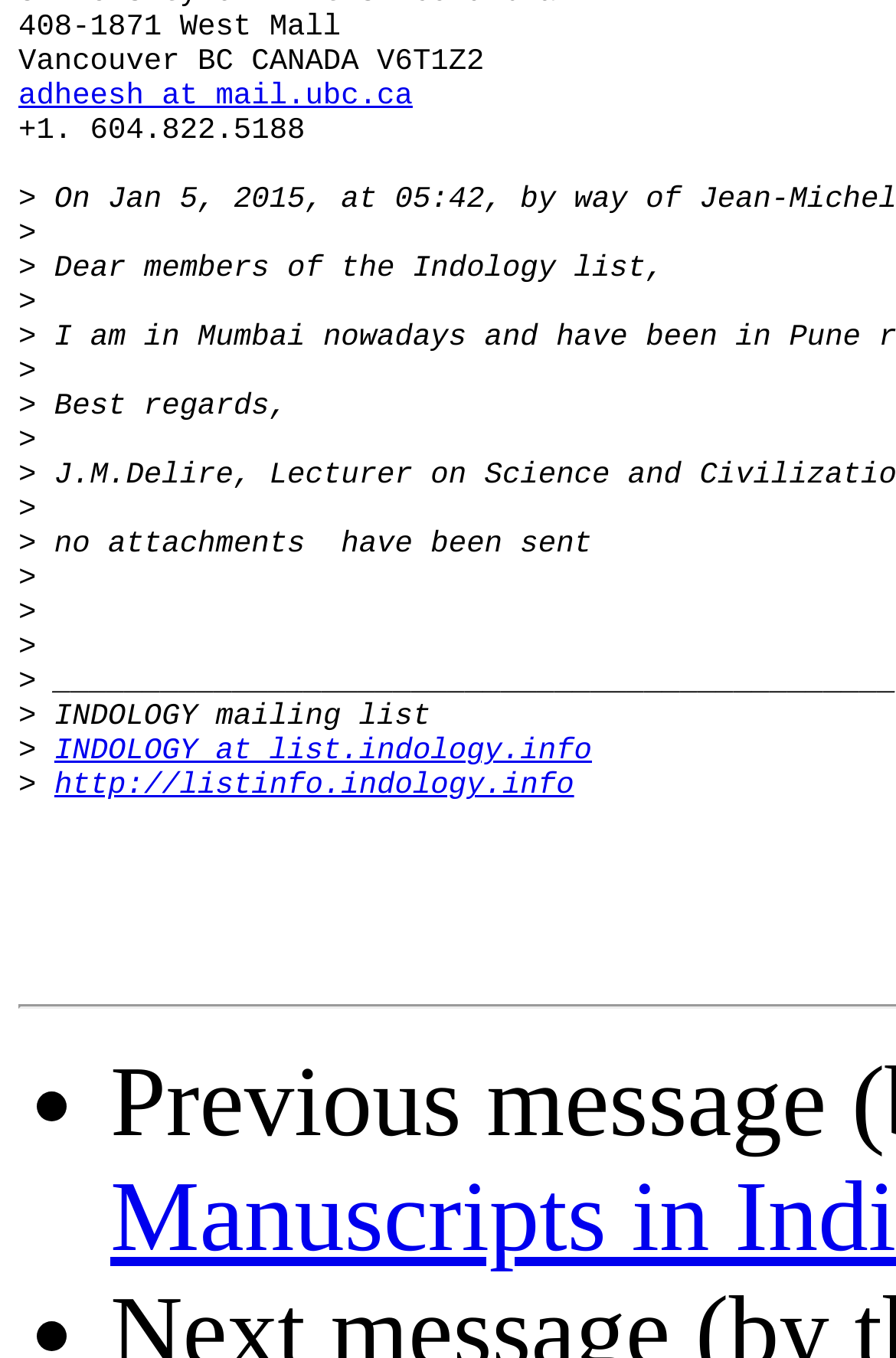Reply to the question with a single word or phrase:
What is the name of the mailing list?

INDOLOGY